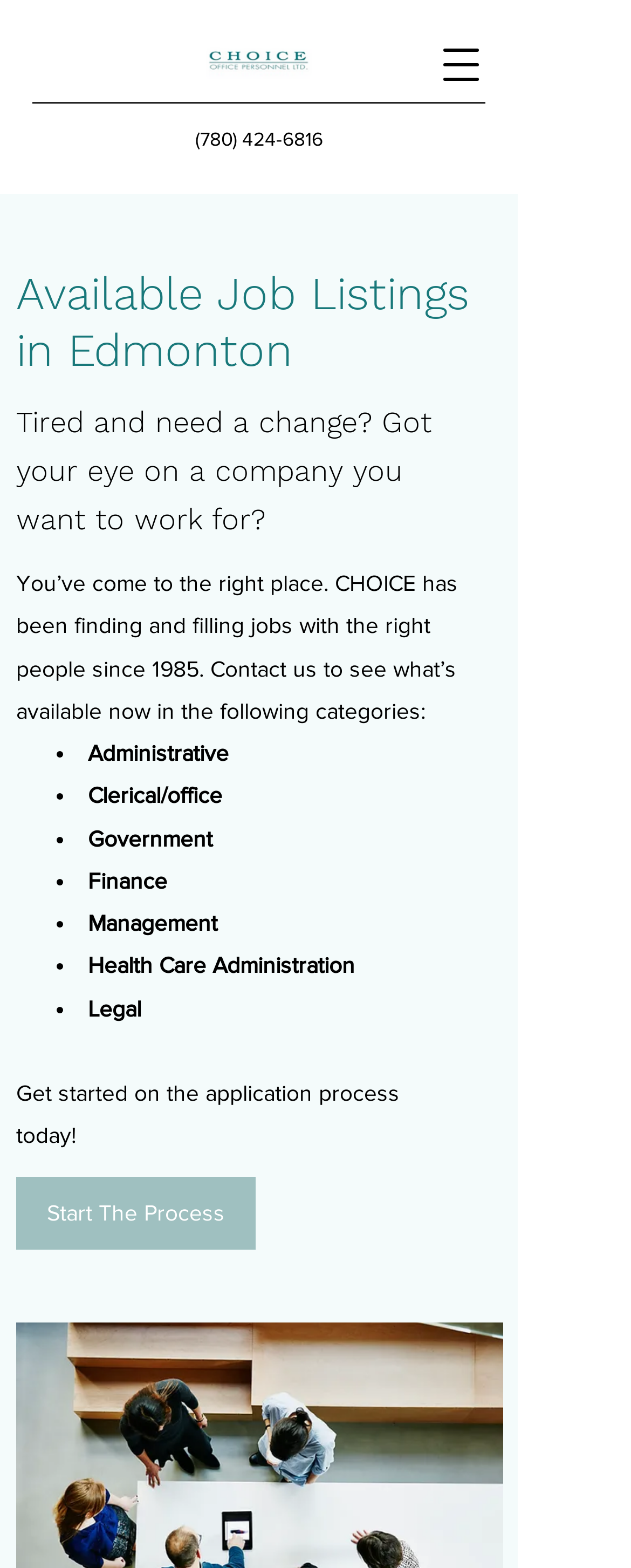Bounding box coordinates should be provided in the format (top-left x, top-left y, bottom-right x, bottom-right y) with all values between 0 and 1. Identify the bounding box for this UI element: (780) 424-6816

[0.309, 0.082, 0.512, 0.096]